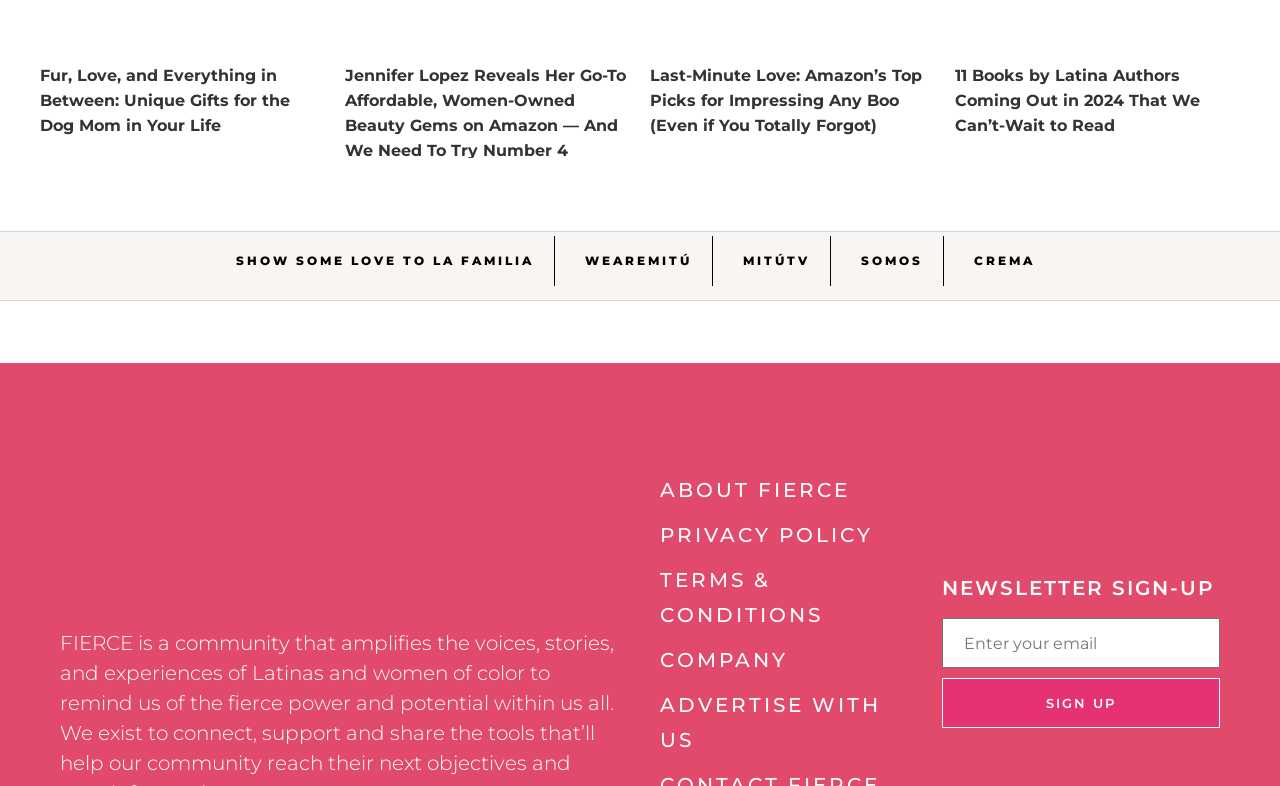Can you specify the bounding box coordinates of the area that needs to be clicked to fulfill the following instruction: "Check the 'FACEBOOK' social media link"?

None